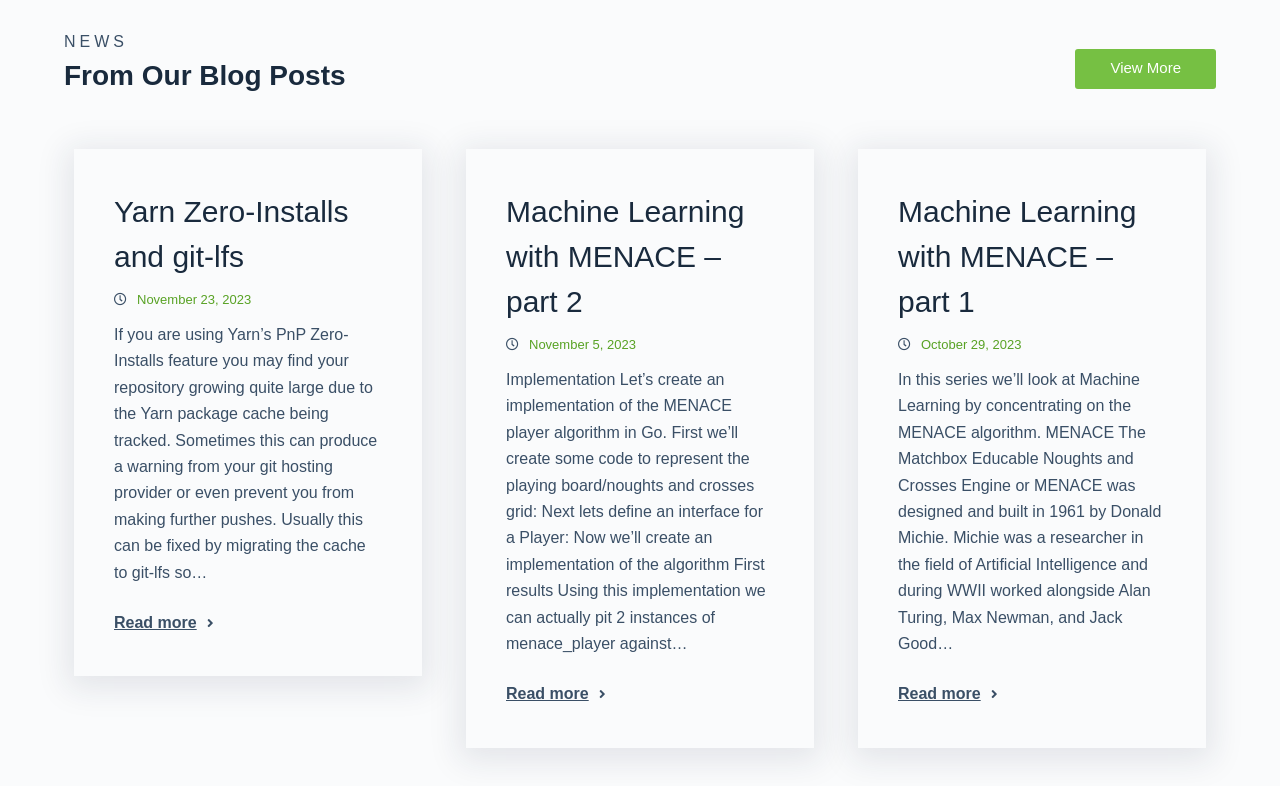Predict the bounding box of the UI element based on the description: "Yarn Zero-Installs and git-lfs". The coordinates should be four float numbers between 0 and 1, formatted as [left, top, right, bottom].

[0.089, 0.24, 0.298, 0.355]